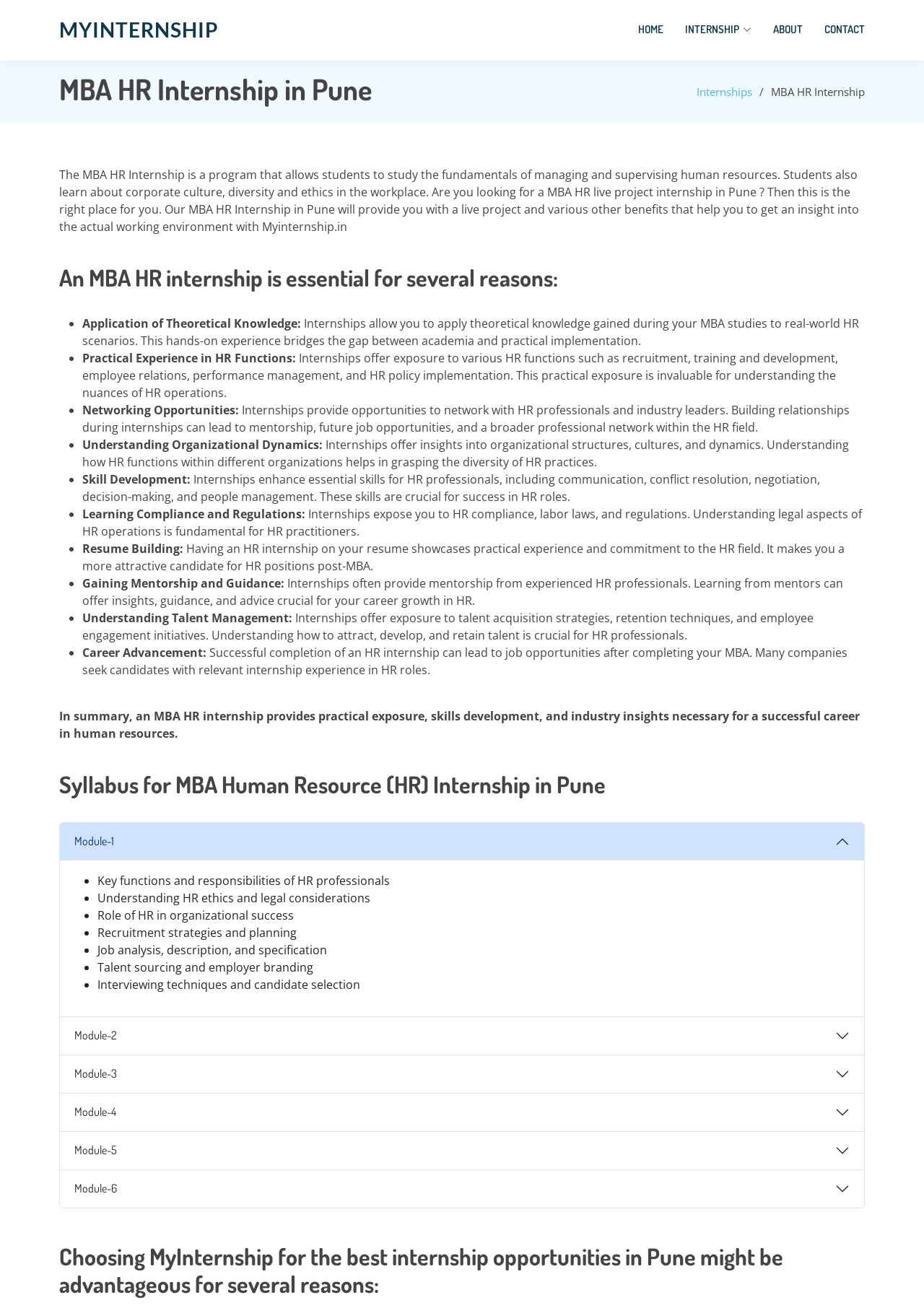Find the bounding box coordinates of the element you need to click on to perform this action: 'Click on the ABOUT link'. The coordinates should be represented by four float values between 0 and 1, in the format [left, top, right, bottom].

[0.813, 0.011, 0.869, 0.034]